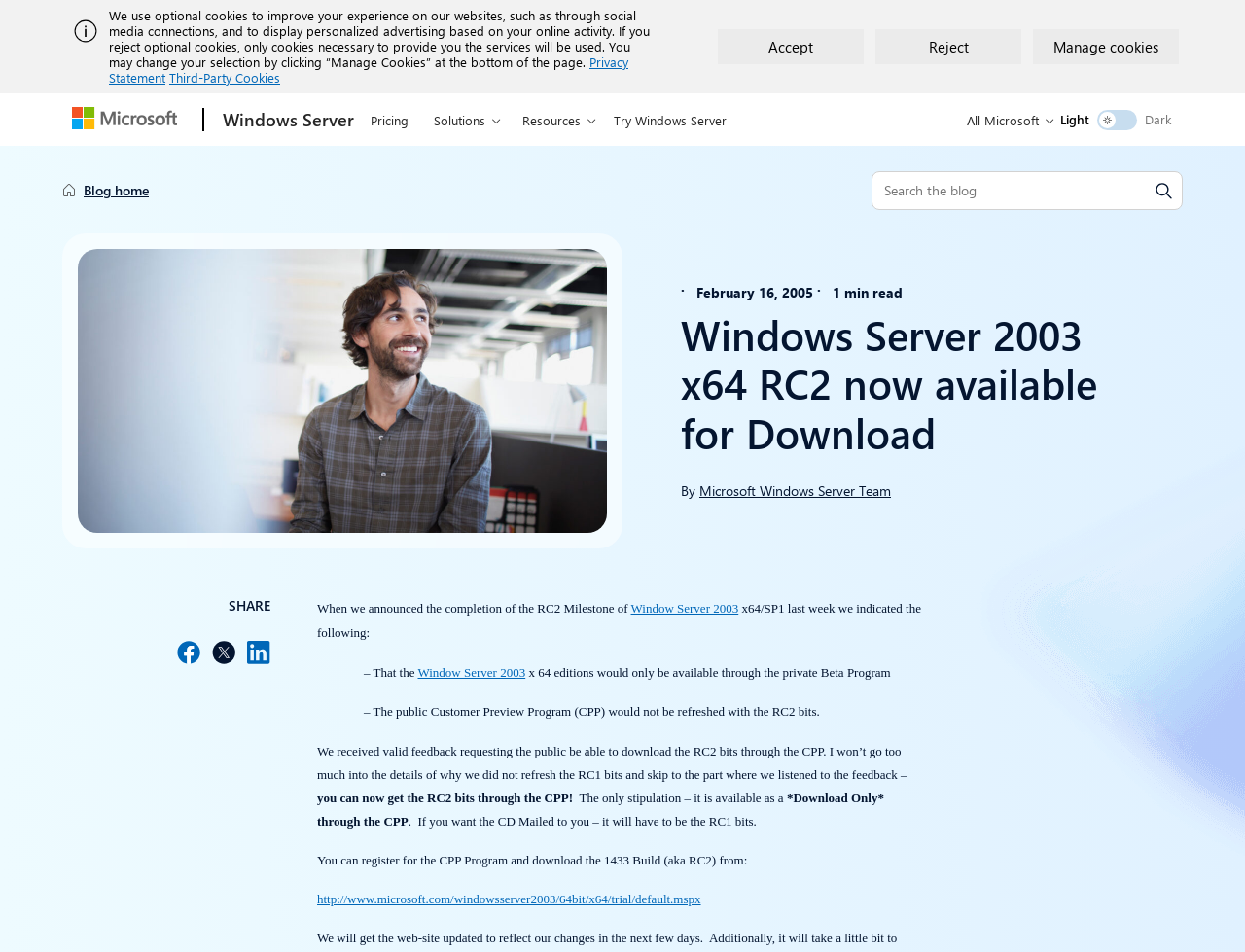Provide a brief response using a word or short phrase to this question:
What is the name of the blog?

Microsoft Windows Server Blog